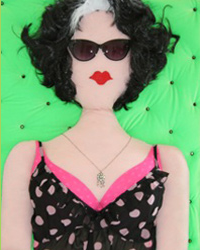What is the doll's profession?
Provide a comprehensive and detailed answer to the question.

The doll is identified as 'Lindy Wilson Writer/Producer', which suggests that it represents a creative professional involved in storytelling and character creation.